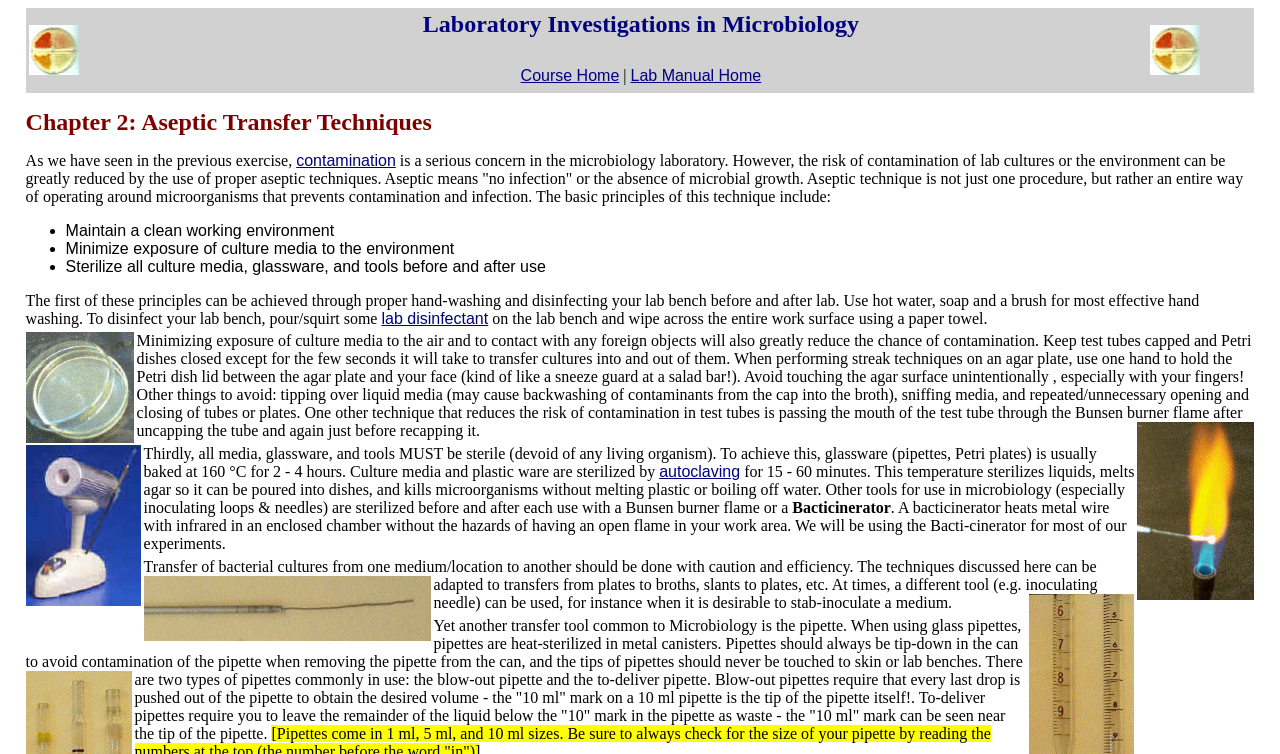Identify the coordinates of the bounding box for the element described below: "Lab Manual Home". Return the coordinates as four float numbers between 0 and 1: [left, top, right, bottom].

[0.493, 0.088, 0.595, 0.111]